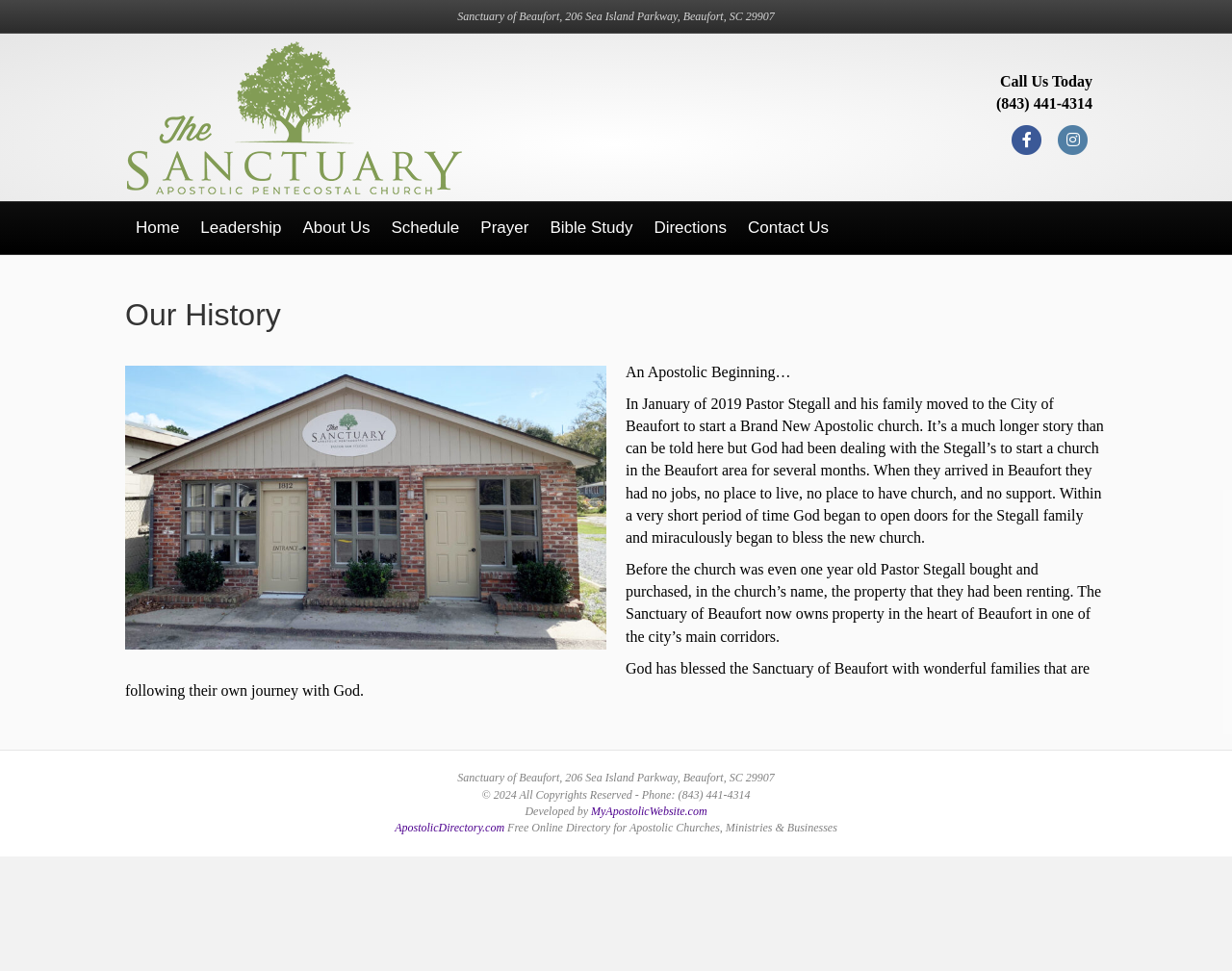Respond concisely with one word or phrase to the following query:
What is the name of the website that developed Sanctuary of Beaufort's website?

MyApostolicWebsite.com